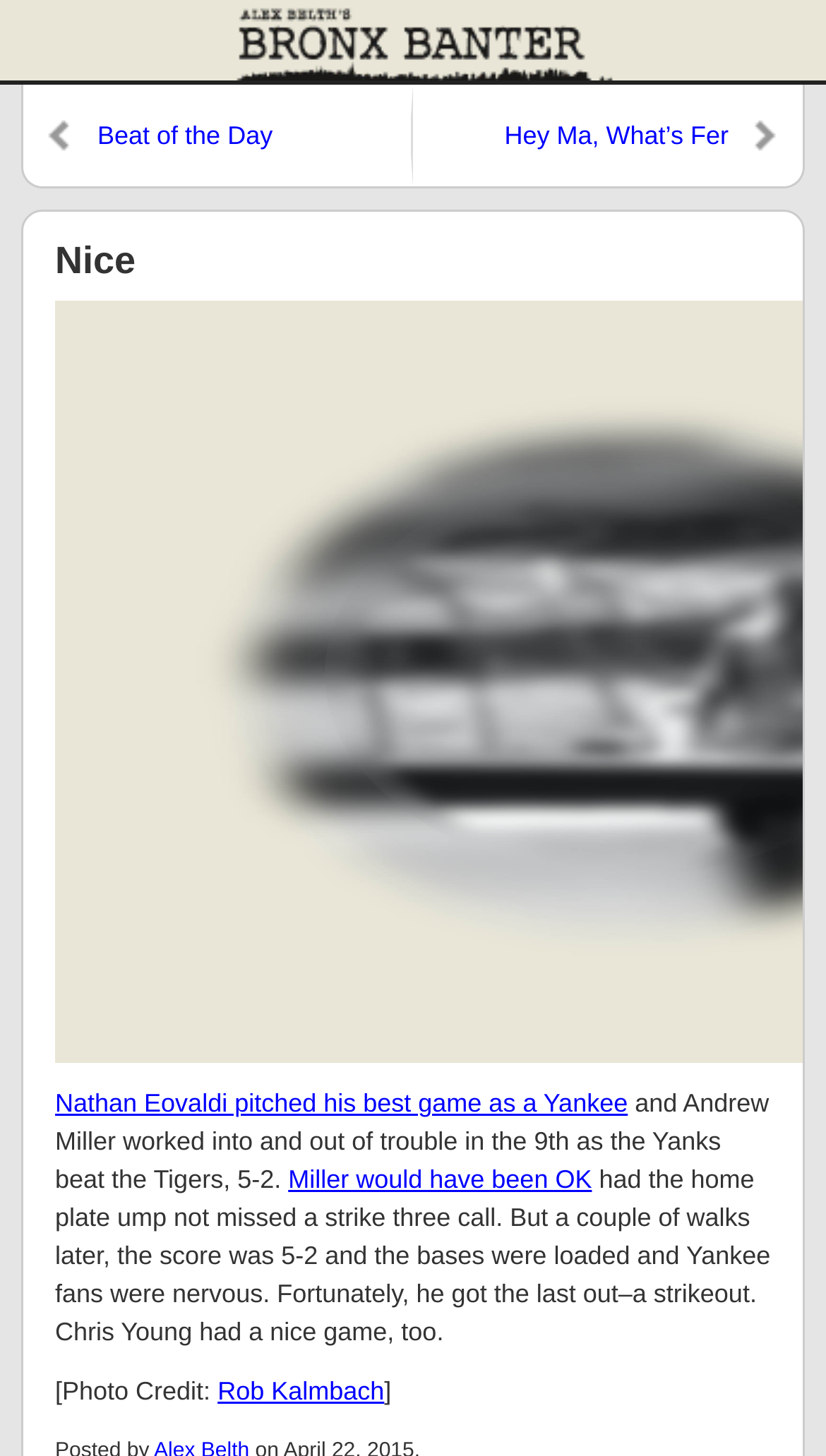Illustrate the webpage with a detailed description.

The webpage appears to be a blog or news article page, with a focus on sports, specifically the New York Yankees. At the top, there is a heading that reads "Nice" and a link to "Bronx Banter" with an accompanying image. Below this, there are three links: "Beat of the Day", "Hey Ma, What’s Fer Dinner?", and "newz".

The main content of the page is a news article, which begins with a link to an article titled "Nathan Eovaldi pitched his best game as a Yankee". The article text describes the game, mentioning Andrew Miller and the Yankees' 5-2 win over the Tigers. The text is divided into paragraphs, with a link to "Miller would have been OK" in the middle of the article.

At the bottom of the page, there is a photo credit line, which mentions "Rob Kalmbach" as the photographer. The image is not explicitly described, but it is likely related to the article's content. Overall, the page has a simple layout, with a focus on the news article and related links.